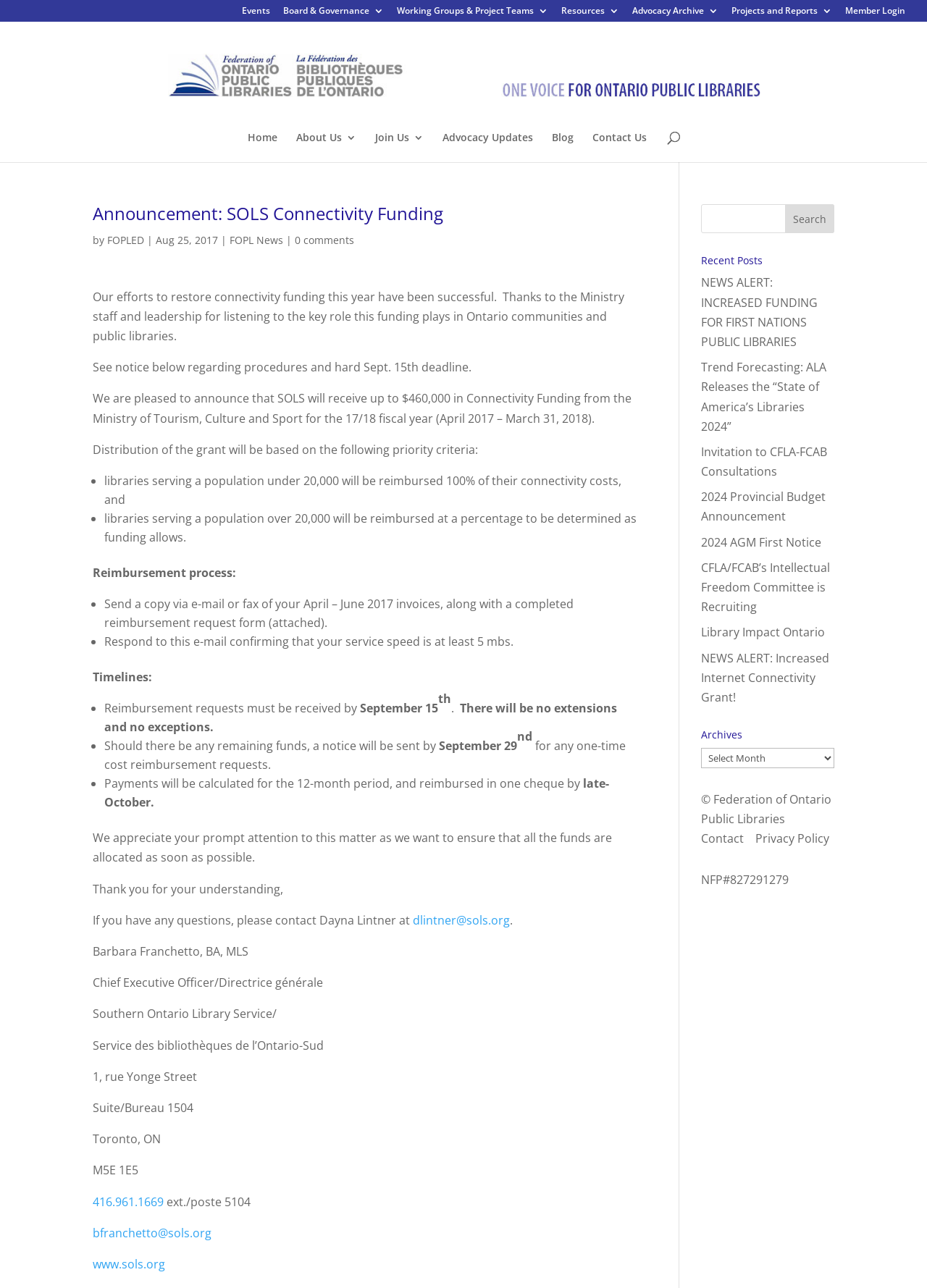Provide a thorough description of this webpage.

The webpage is an announcement page from the Federation of Ontario Public Libraries, specifically about SOLS Connectivity Funding. At the top, there is a navigation menu with links to "Events", "Board & Governance", "Working Groups & Project Teams", "Resources", "Advocacy Archive", "Projects and Reports", and "Member Login". Below this menu, there is a logo of the Federation of Ontario Public Libraries, accompanied by a link to the organization's homepage.

The main content of the page is an announcement about the successful restoration of connectivity funding, with a brief description of the funding and its purpose. The announcement is dated August 25, 2017, and is attributed to FOPLED. Below the announcement, there are details about the distribution of the grant, including priority criteria and reimbursement processes.

The page also includes a section on timelines, with specific dates for reimbursement requests and payment schedules. Additionally, there is a section with contact information for Dayna Lintner, the Chief Executive Officer of Southern Ontario Library Service, and a link to the organization's website.

On the right side of the page, there is a search box with a button to search for specific content. Below the search box, there is a section titled "Recent Posts" with links to several news articles and announcements from the organization.

Overall, the page is focused on providing information about the SOLS Connectivity Funding and its implications for public libraries in Ontario.